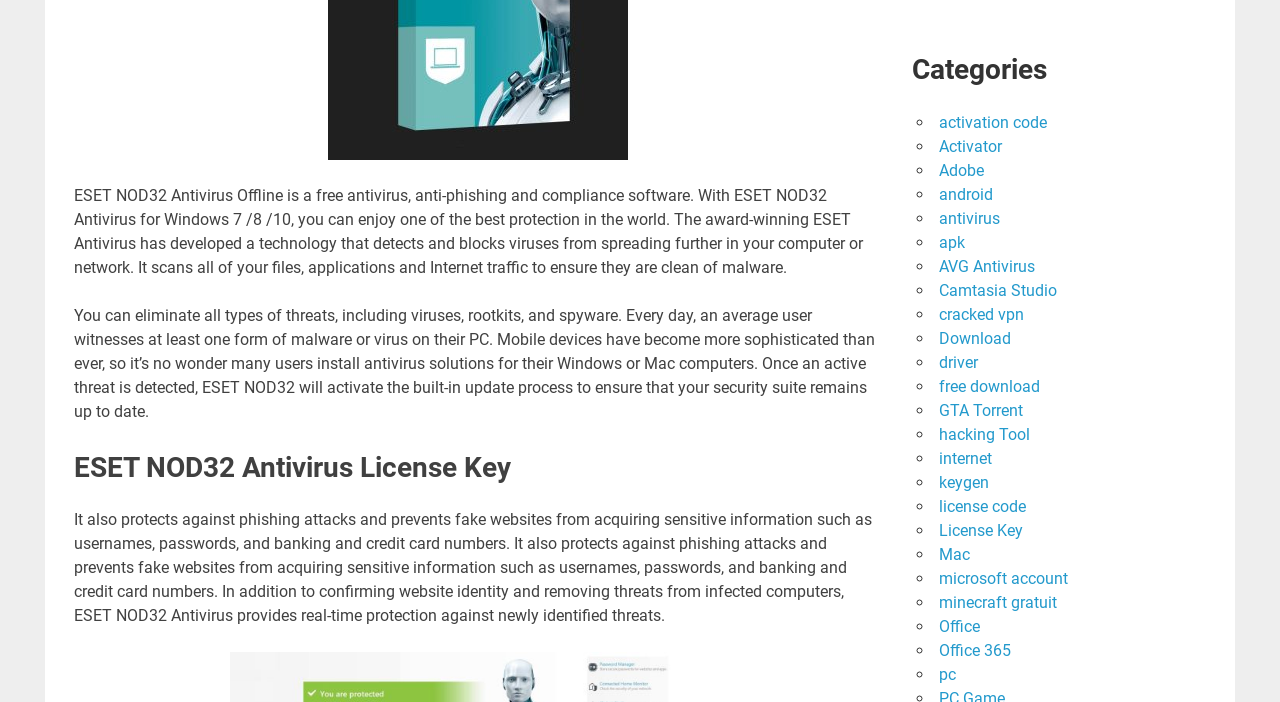Find the bounding box coordinates of the element's region that should be clicked in order to follow the given instruction: "View the job ad about AI matchmaking service for alt protein industry". The coordinates should consist of four float numbers between 0 and 1, i.e., [left, top, right, bottom].

None